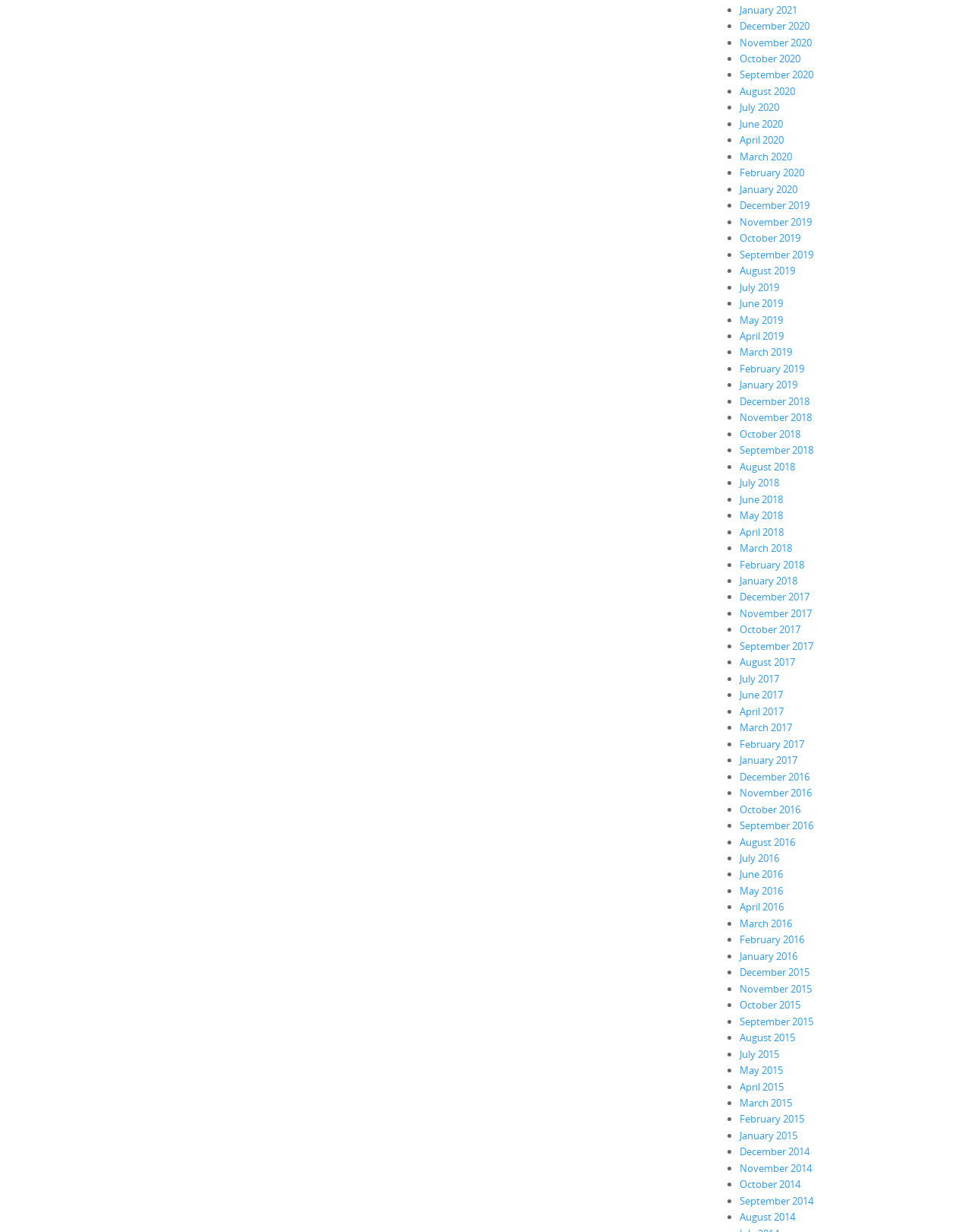What is the earliest month listed?
Carefully analyze the image and provide a thorough answer to the question.

I looked at the list of links and found that the earliest month listed is December 2017, which is at the bottom of the list.